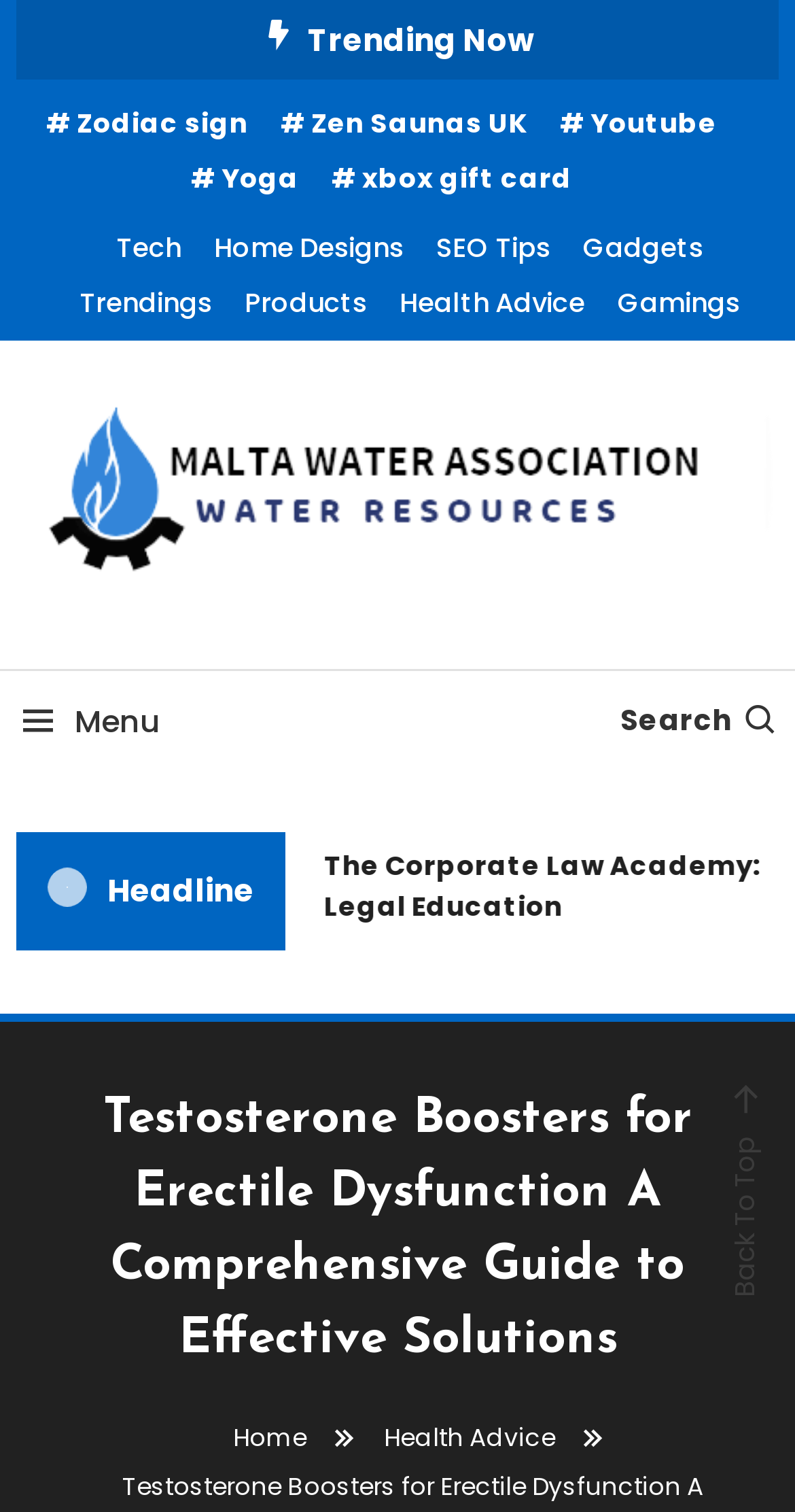Extract the bounding box for the UI element that matches this description: "Zodiac sign".

[0.058, 0.066, 0.312, 0.098]